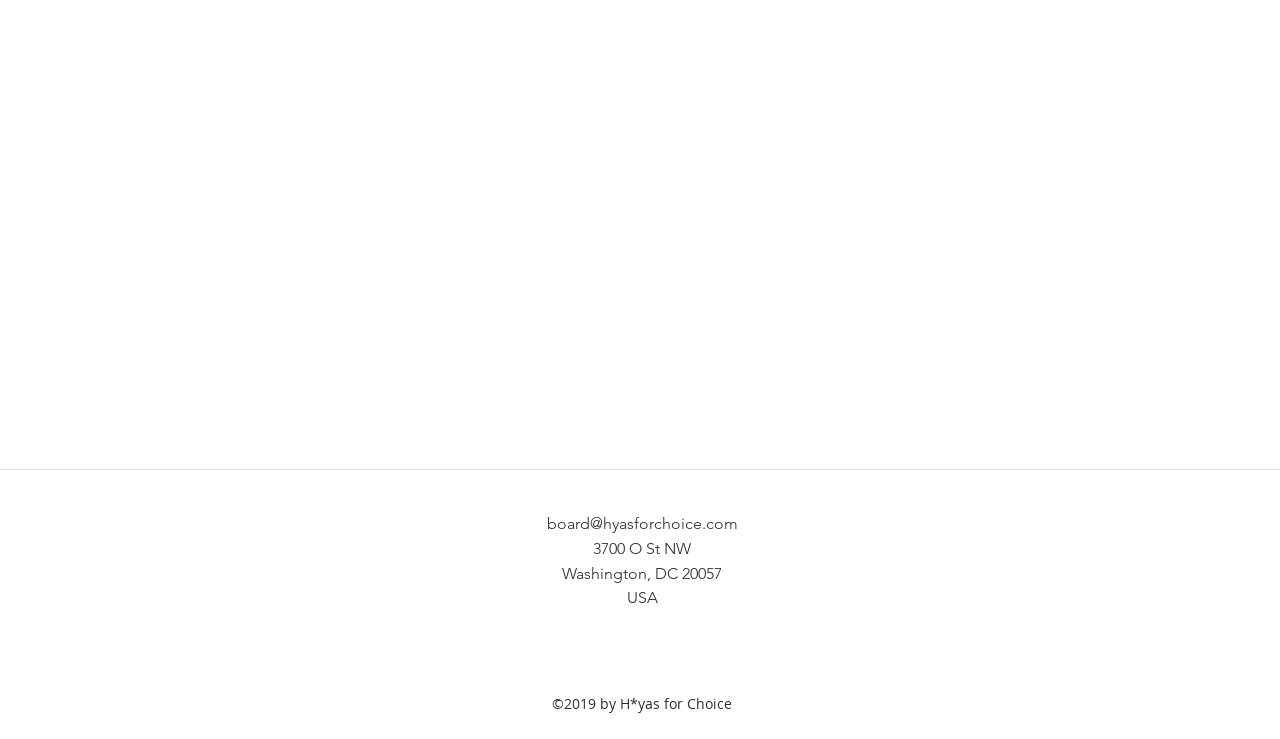Utilize the information from the image to answer the question in detail:
How many social media links are there?

In the social bar section, there are four links to different social media platforms, namely Facebook, Twitter, Instagram, and one more whose name is not specified.